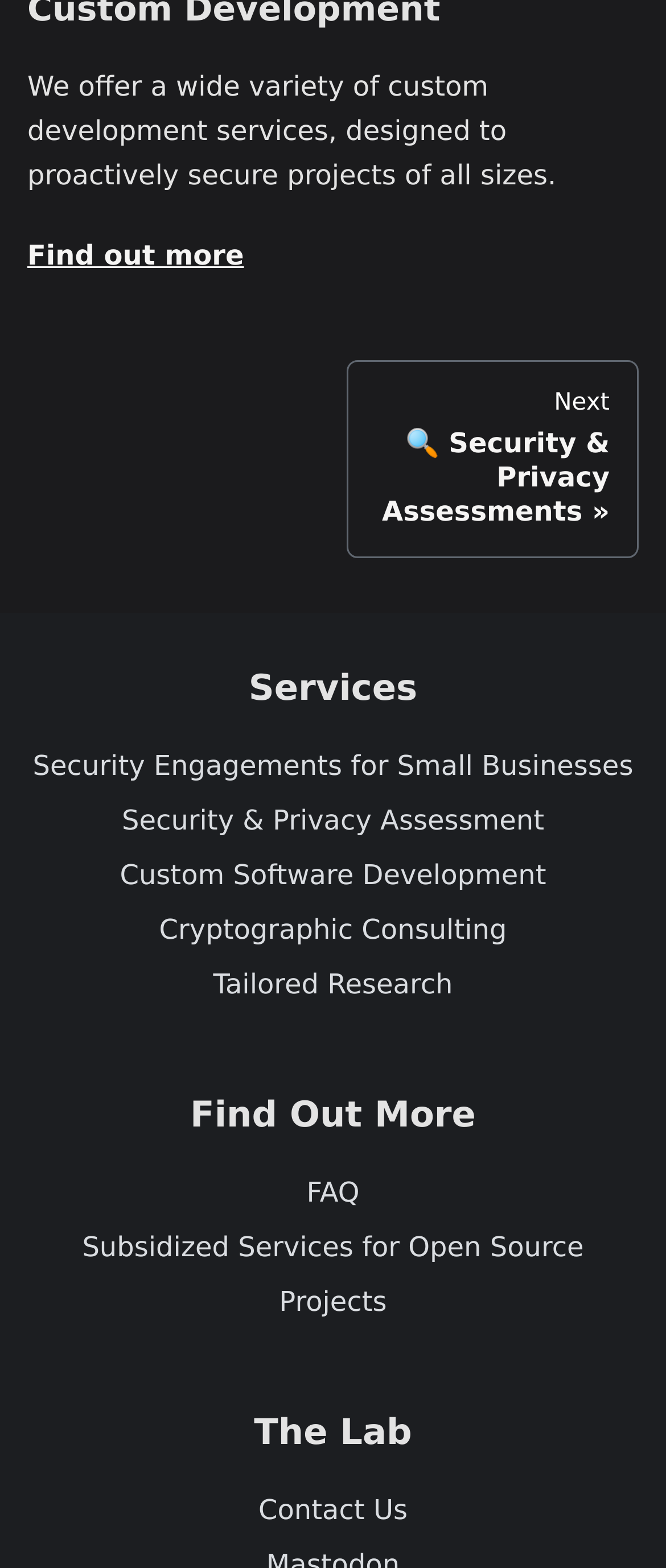Provide the bounding box coordinates of the area you need to click to execute the following instruction: "Contact us".

[0.041, 0.946, 0.959, 0.98]